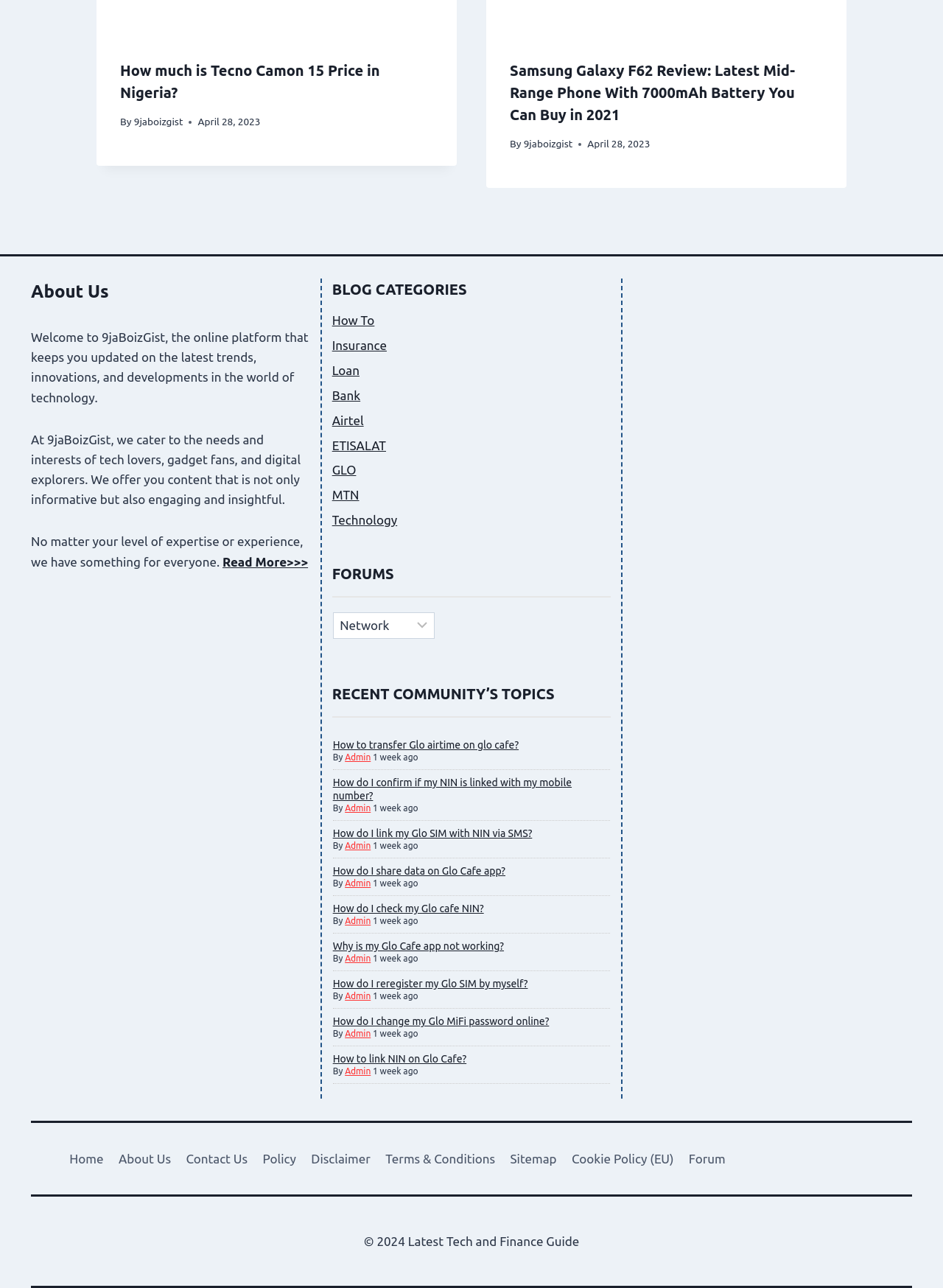Please specify the bounding box coordinates of the clickable region to carry out the following instruction: "Go to forum". The coordinates should be four float numbers between 0 and 1, in the format [left, top, right, bottom].

[0.722, 0.889, 0.777, 0.91]